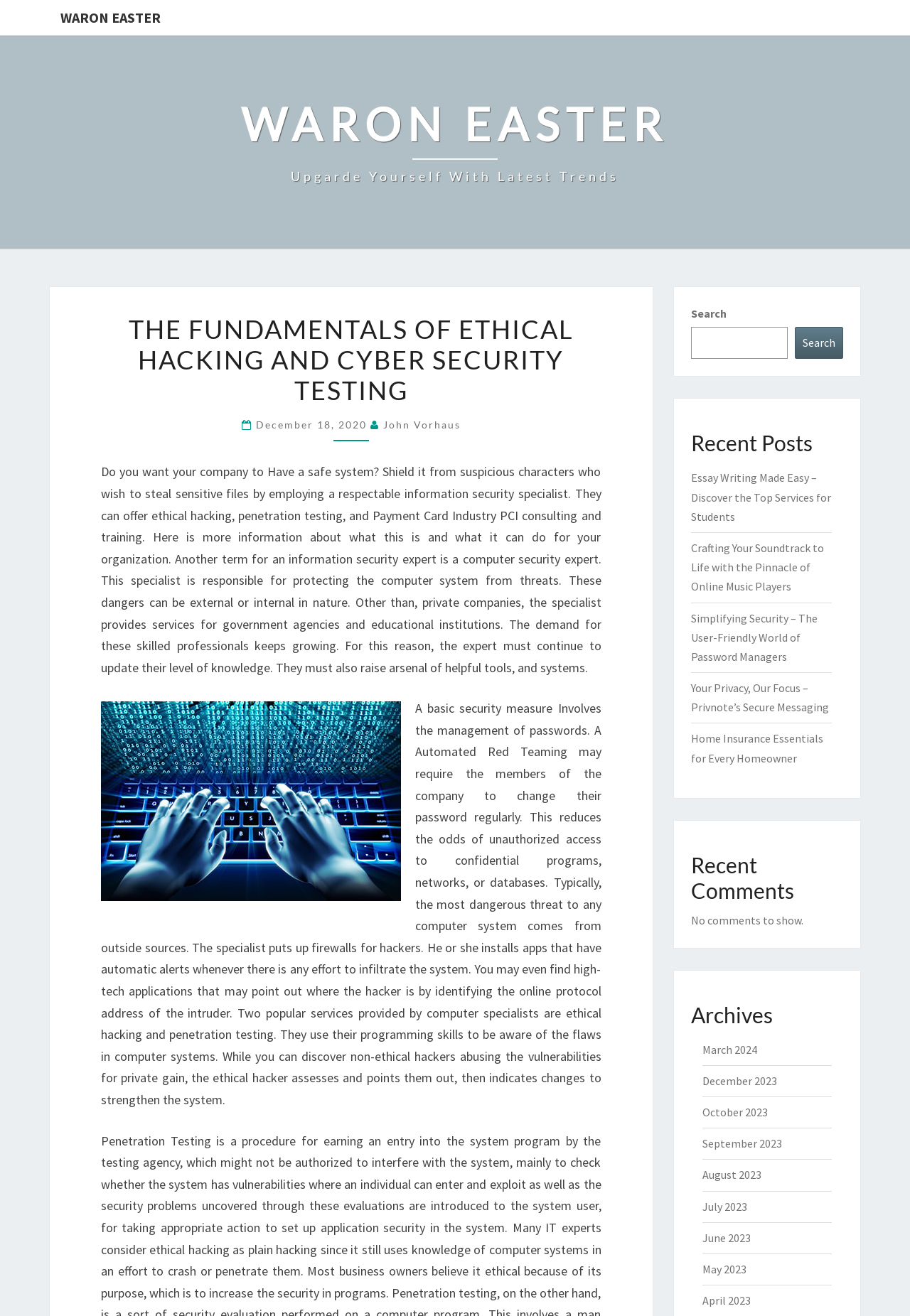What is the topic of the webpage?
Please analyze the image and answer the question with as much detail as possible.

Based on the webpage content, I can see that the topic is related to ethical hacking and cyber security testing. The heading 'THE FUNDAMENTALS OF ETHICAL HACKING AND CYBER SECURITY TESTING' and the text 'Do you want your company to Have a safe system? Shield it from suspicious characters who wish to steal sensitive files by employing a respectable information security specialist.' suggest that the webpage is discussing the importance of ethical hacking and cyber security testing.